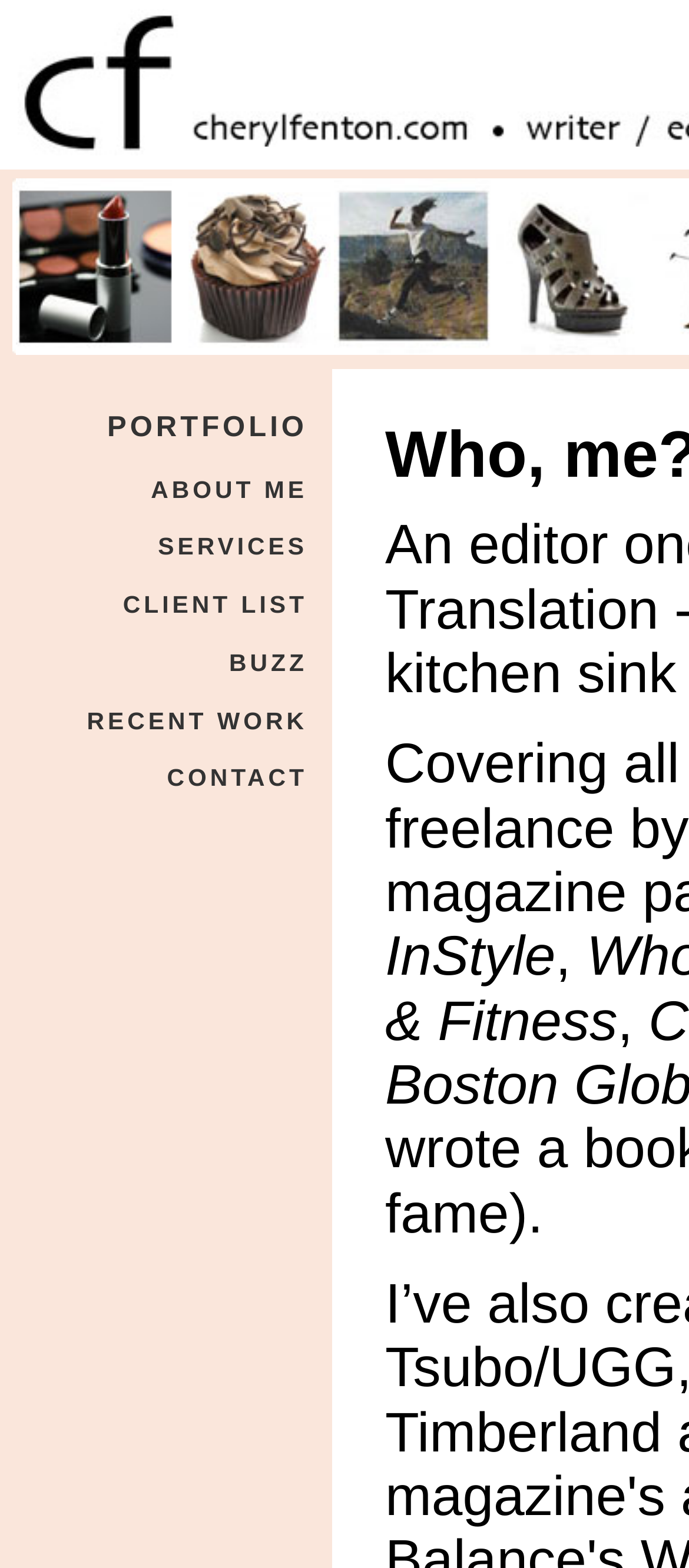Please determine the bounding box coordinates of the element to click in order to execute the following instruction: "read about the writer". The coordinates should be four float numbers between 0 and 1, specified as [left, top, right, bottom].

[0.209, 0.299, 0.456, 0.325]